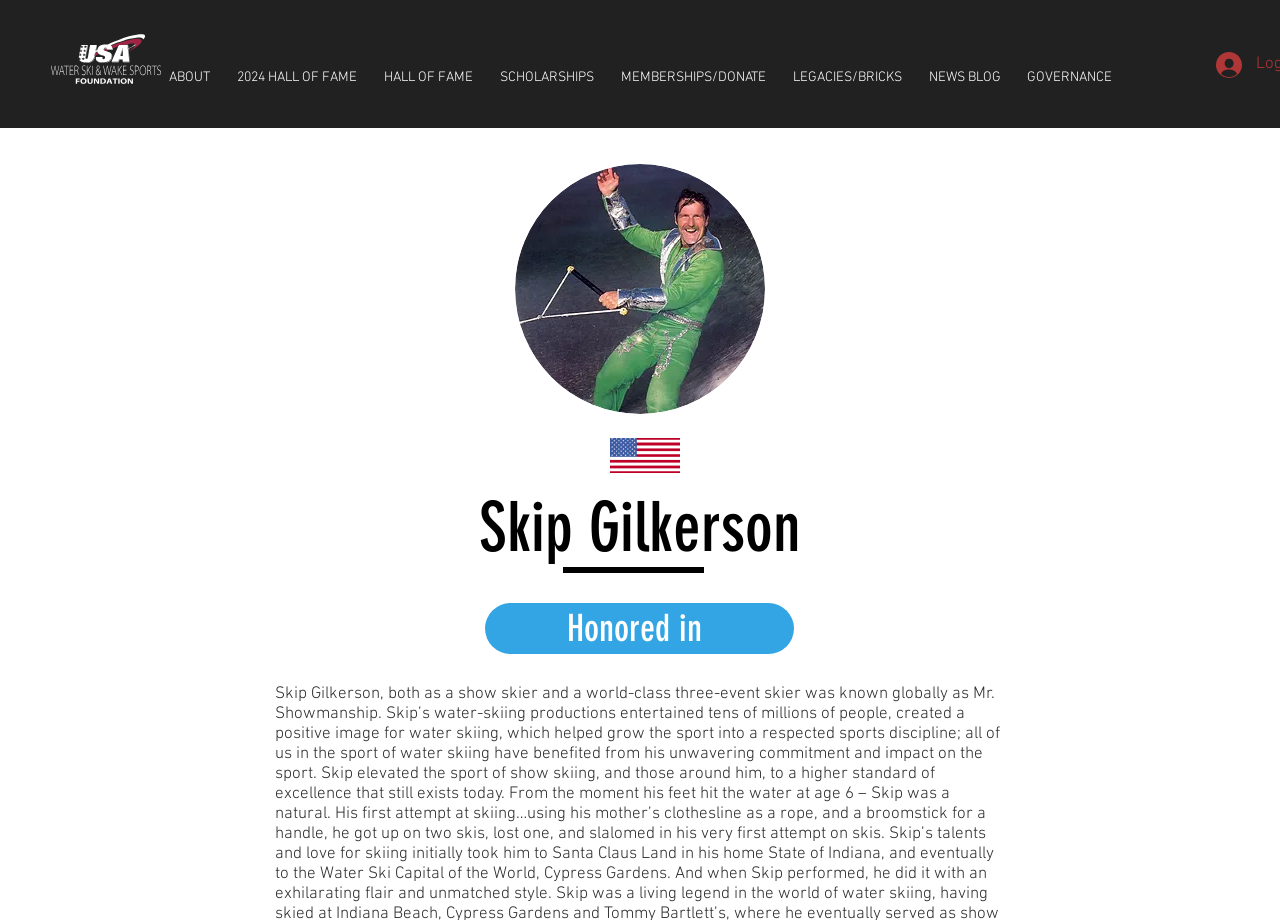How many images are present on this webpage?
Please respond to the question with as much detail as possible.

There are four image elements present on the webpage, namely the image of Skip Gilkerson, the image with the description 'usa.gif', the image with the description 'jordan.gif', and the image with no description.